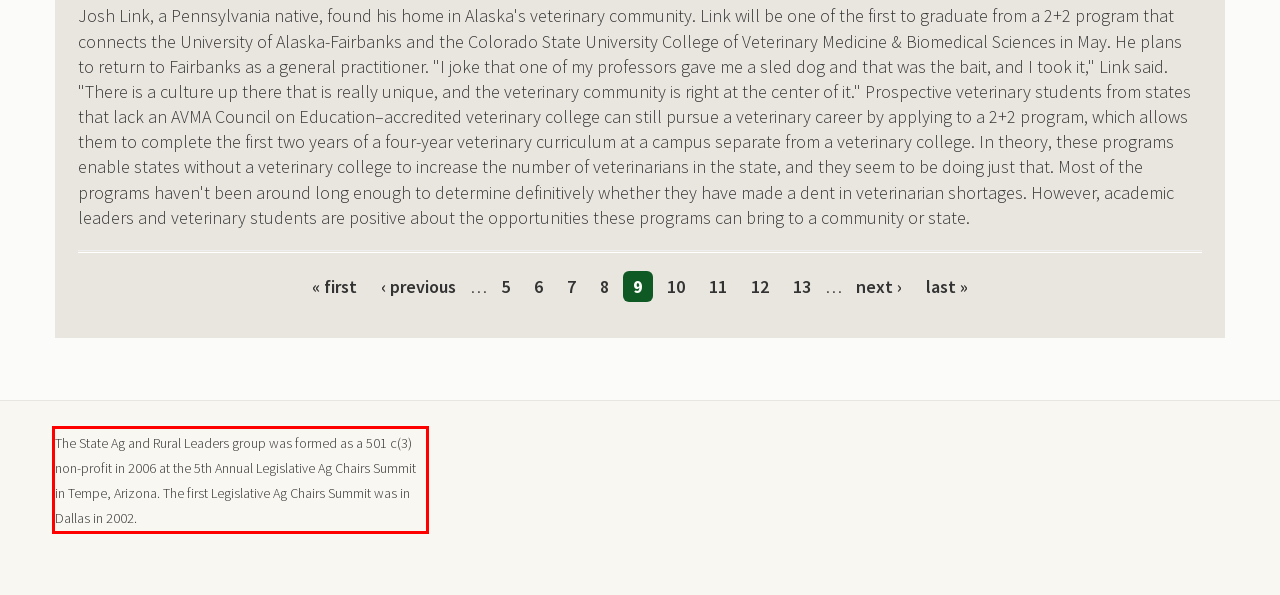Please recognize and transcribe the text located inside the red bounding box in the webpage image.

The State Ag and Rural Leaders group was formed as a 501 c(3) non-profit in 2006 at the 5th Annual Legislative Ag Chairs Summit in Tempe, Arizona. The first Legislative Ag Chairs Summit was in Dallas in 2002.